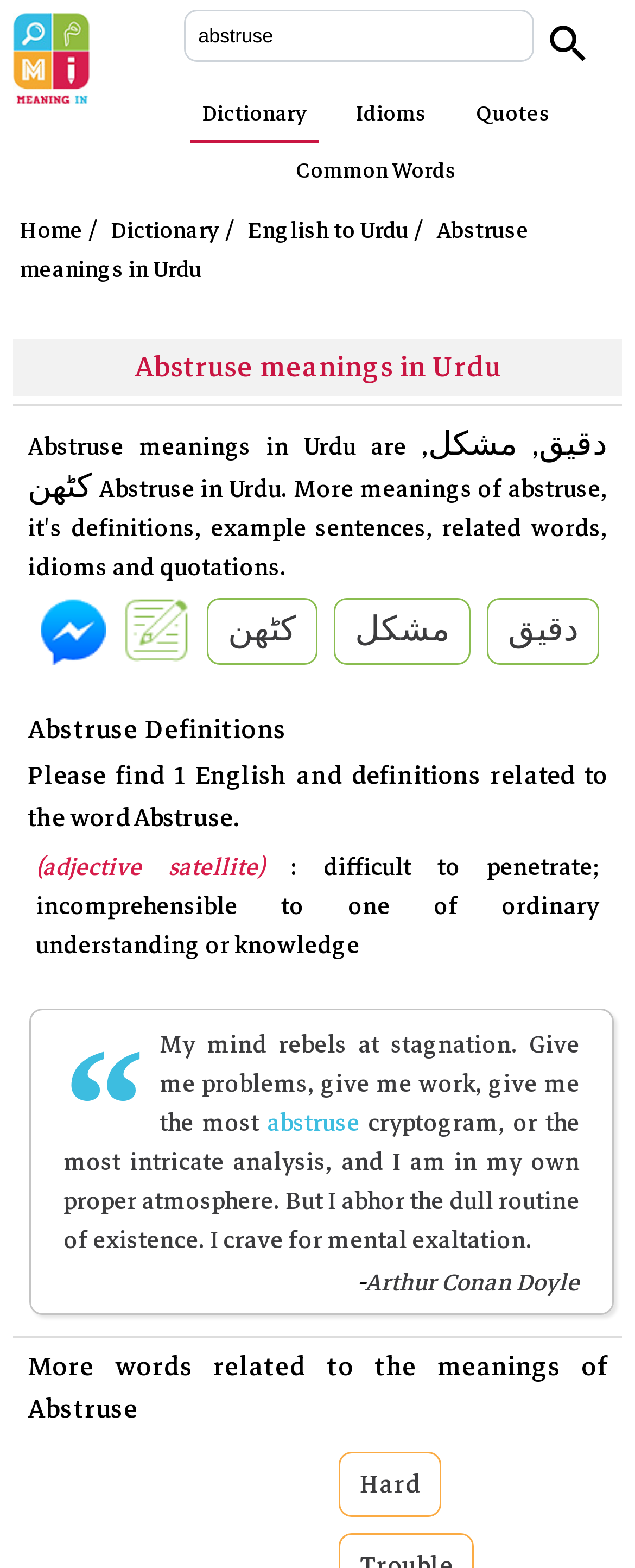Reply to the question with a brief word or phrase: What is the quote related to the word Abstruse?

My mind rebels at stagnation...